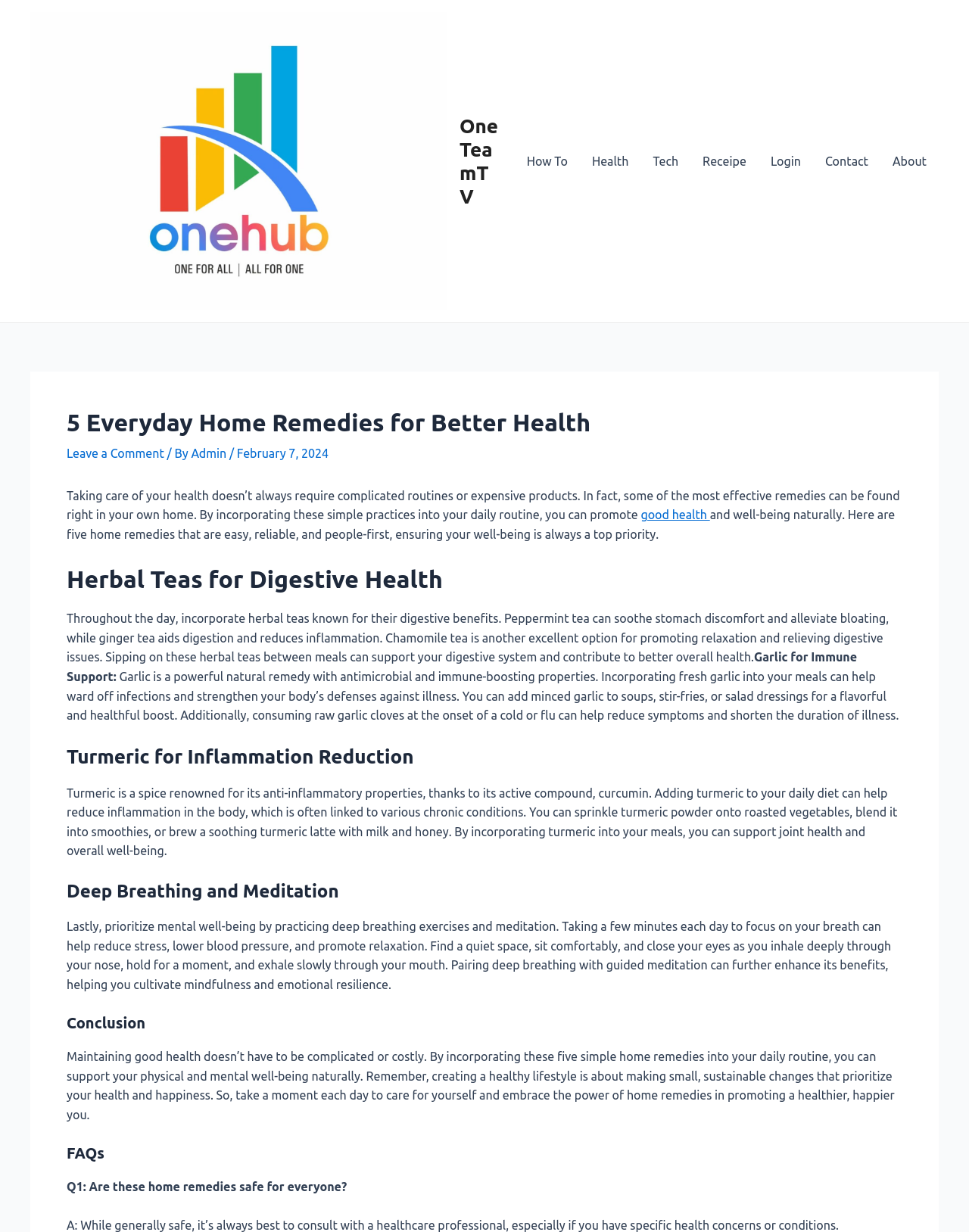How many navigation links are there?
Refer to the image and answer the question using a single word or phrase.

7